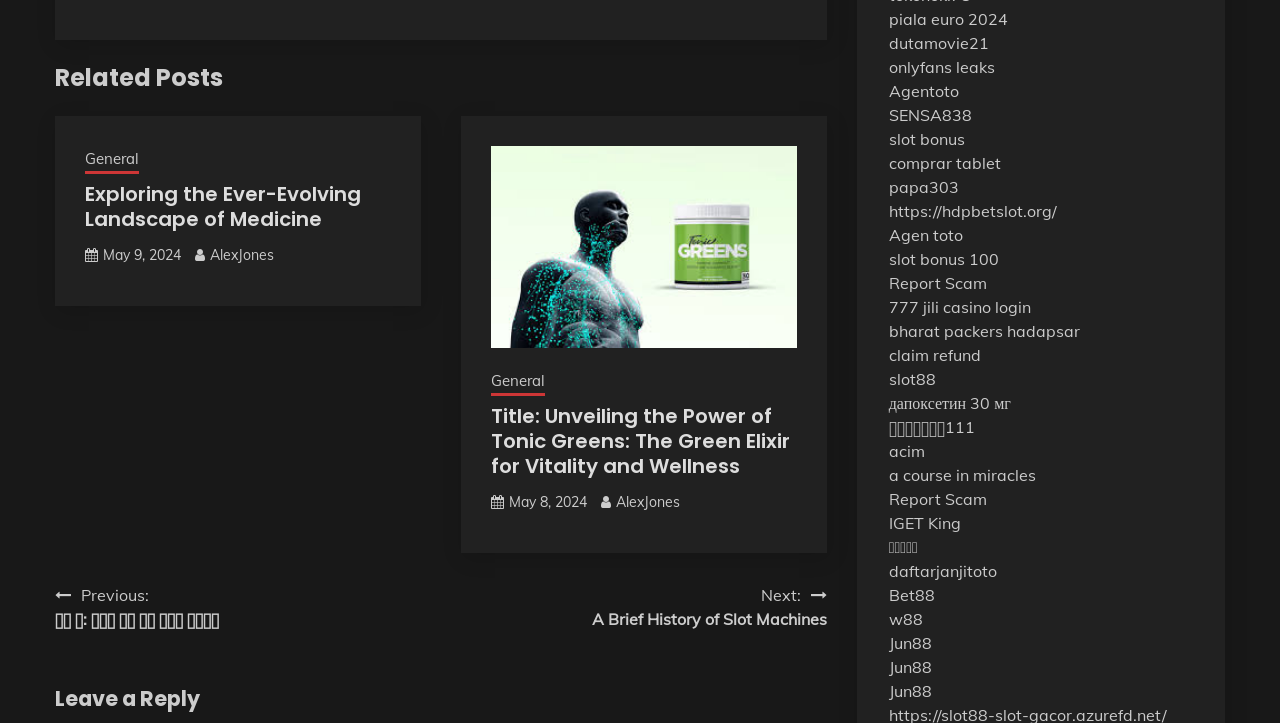Please specify the bounding box coordinates of the clickable region necessary for completing the following instruction: "Leave a reply". The coordinates must consist of four float numbers between 0 and 1, i.e., [left, top, right, bottom].

[0.043, 0.945, 0.646, 0.988]